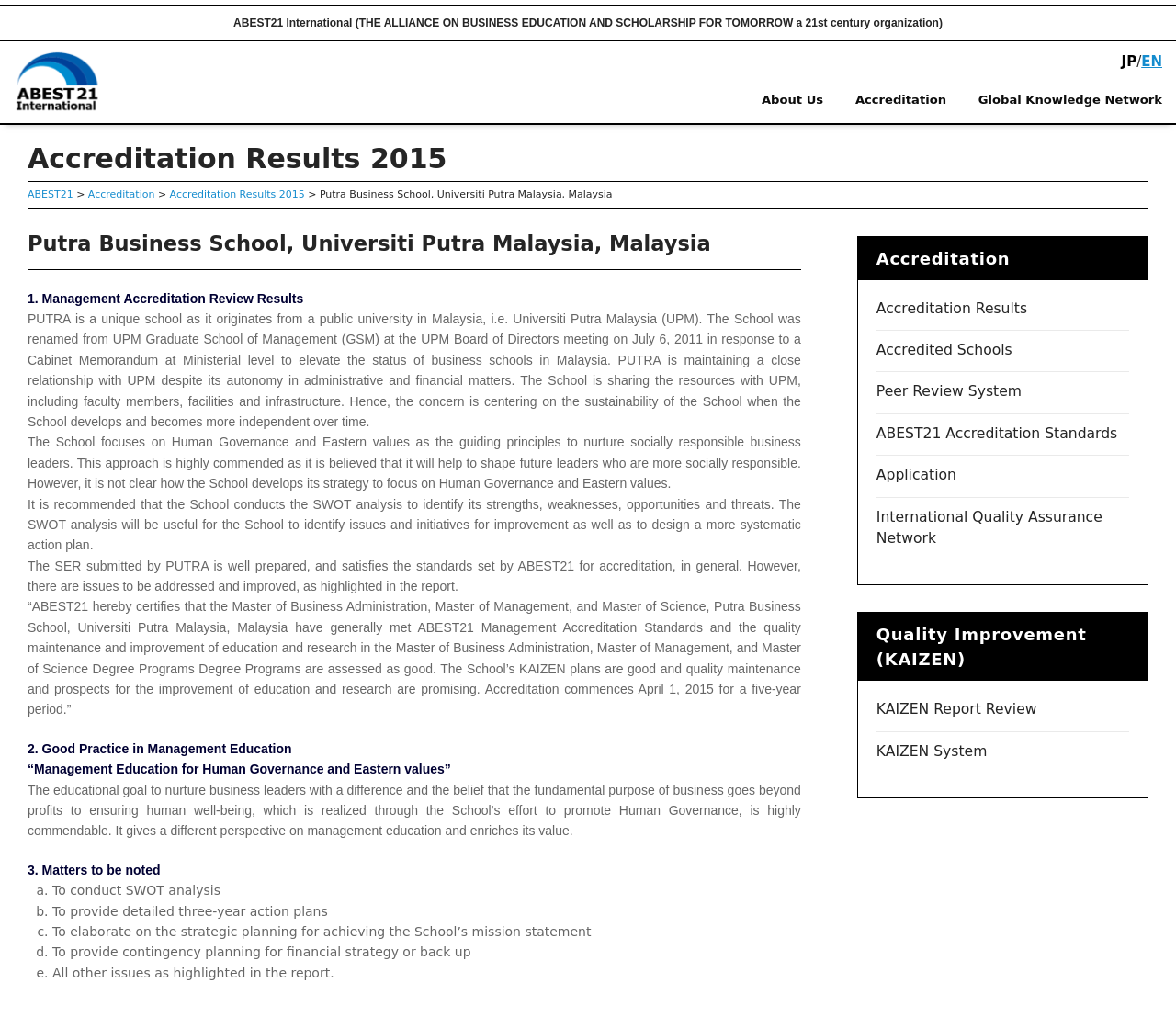Please specify the bounding box coordinates of the clickable region necessary for completing the following instruction: "Click on NEWS". The coordinates must consist of four float numbers between 0 and 1, i.e., [left, top, right, bottom].

None